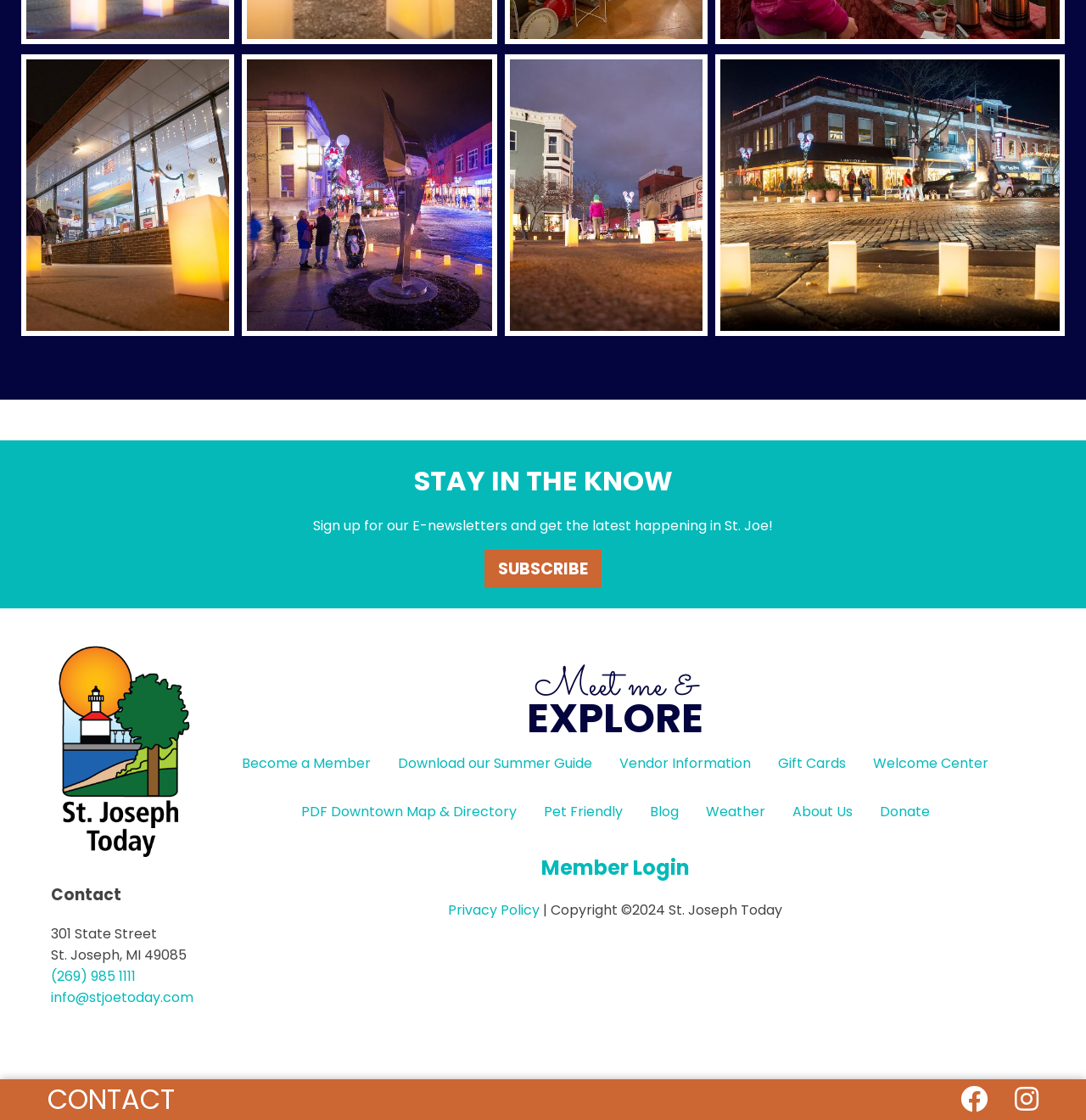Provide your answer in a single word or phrase: 
What is the purpose of the 'SUBSCRIBE' button?

Sign up for E-newsletters